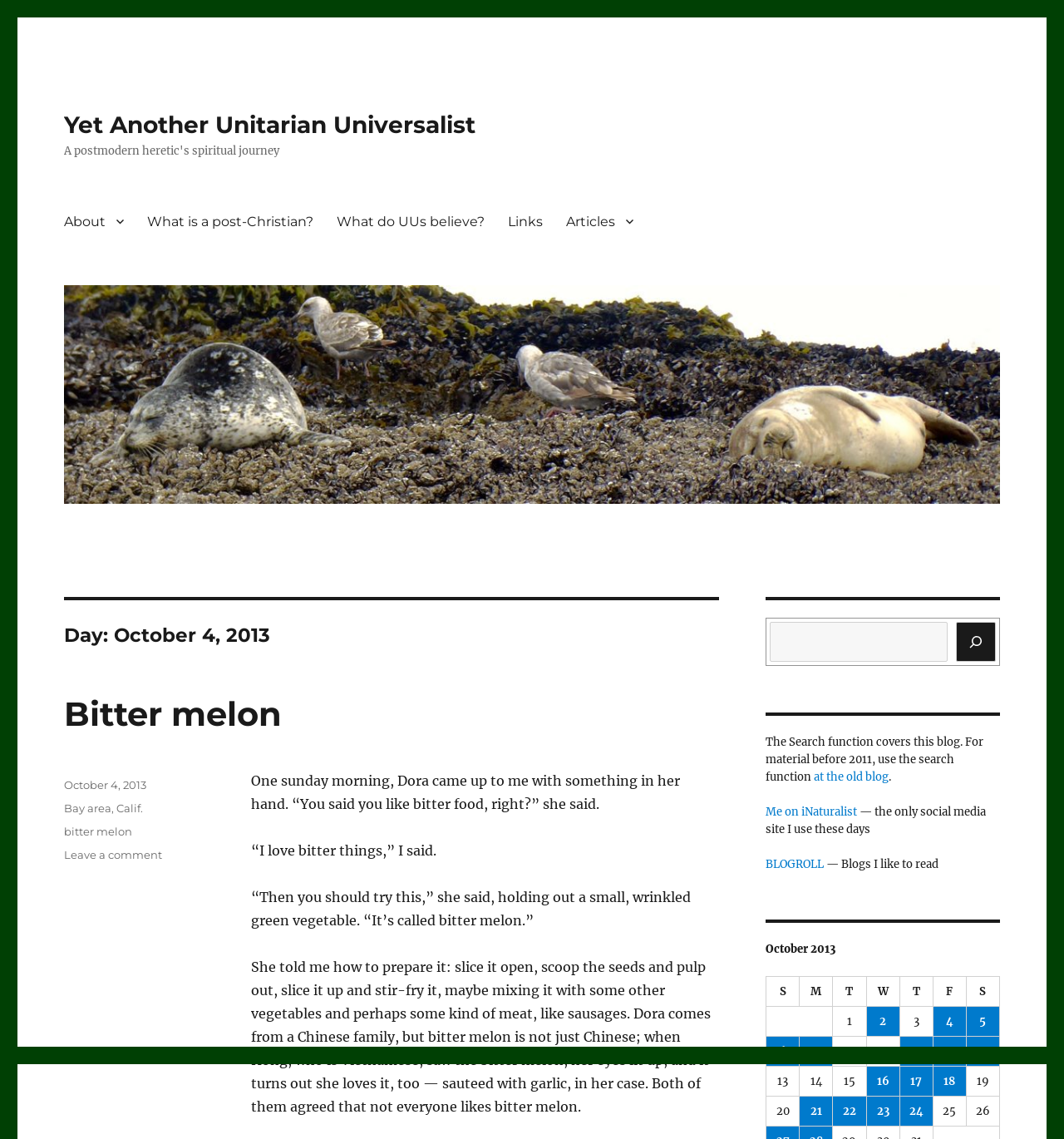Please identify the bounding box coordinates of the element I should click to complete this instruction: 'Check the blogroll'. The coordinates should be given as four float numbers between 0 and 1, like this: [left, top, right, bottom].

[0.72, 0.752, 0.774, 0.765]